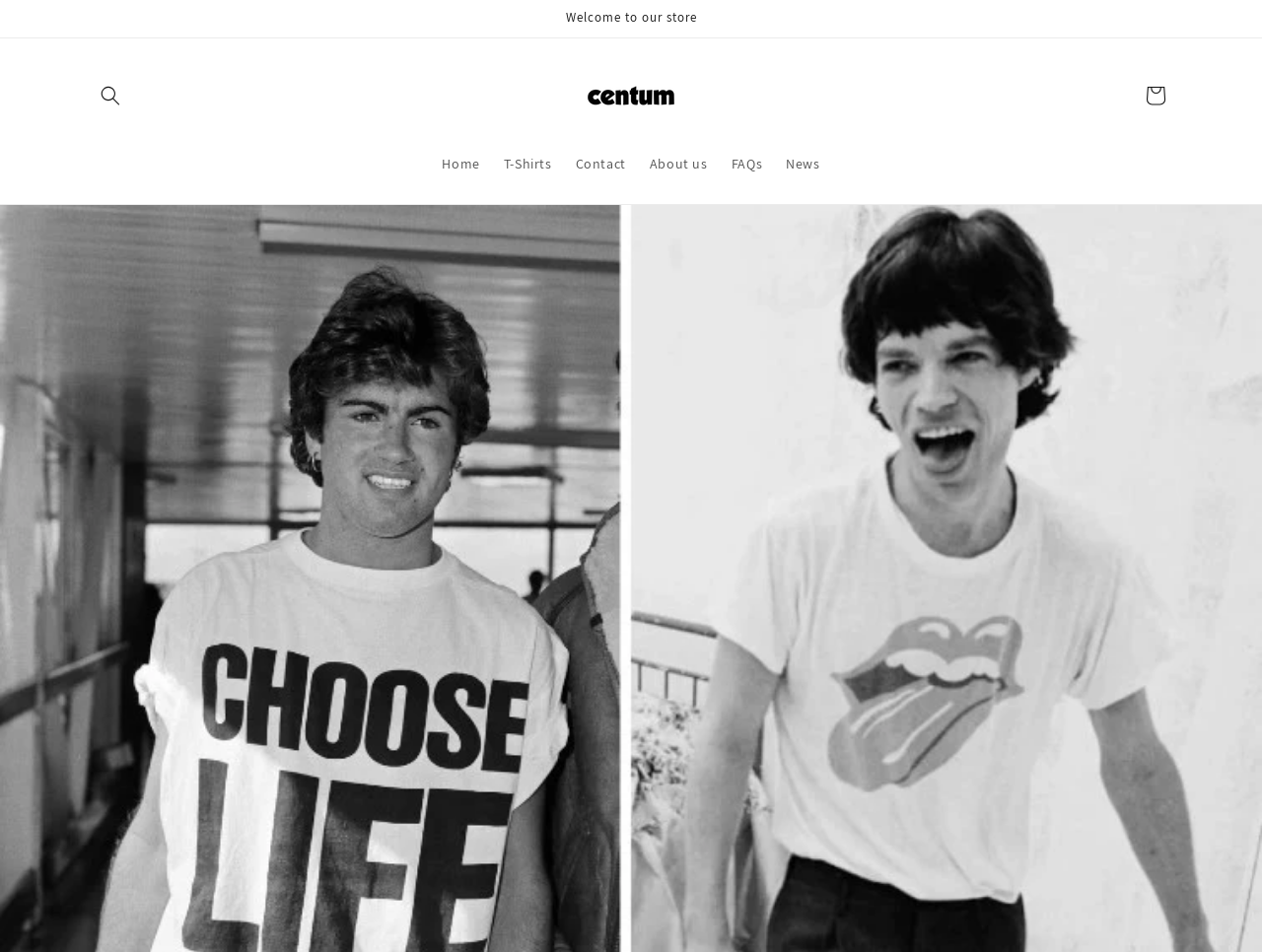Is there an image on the webpage?
Refer to the image and answer the question using a single word or phrase.

Yes